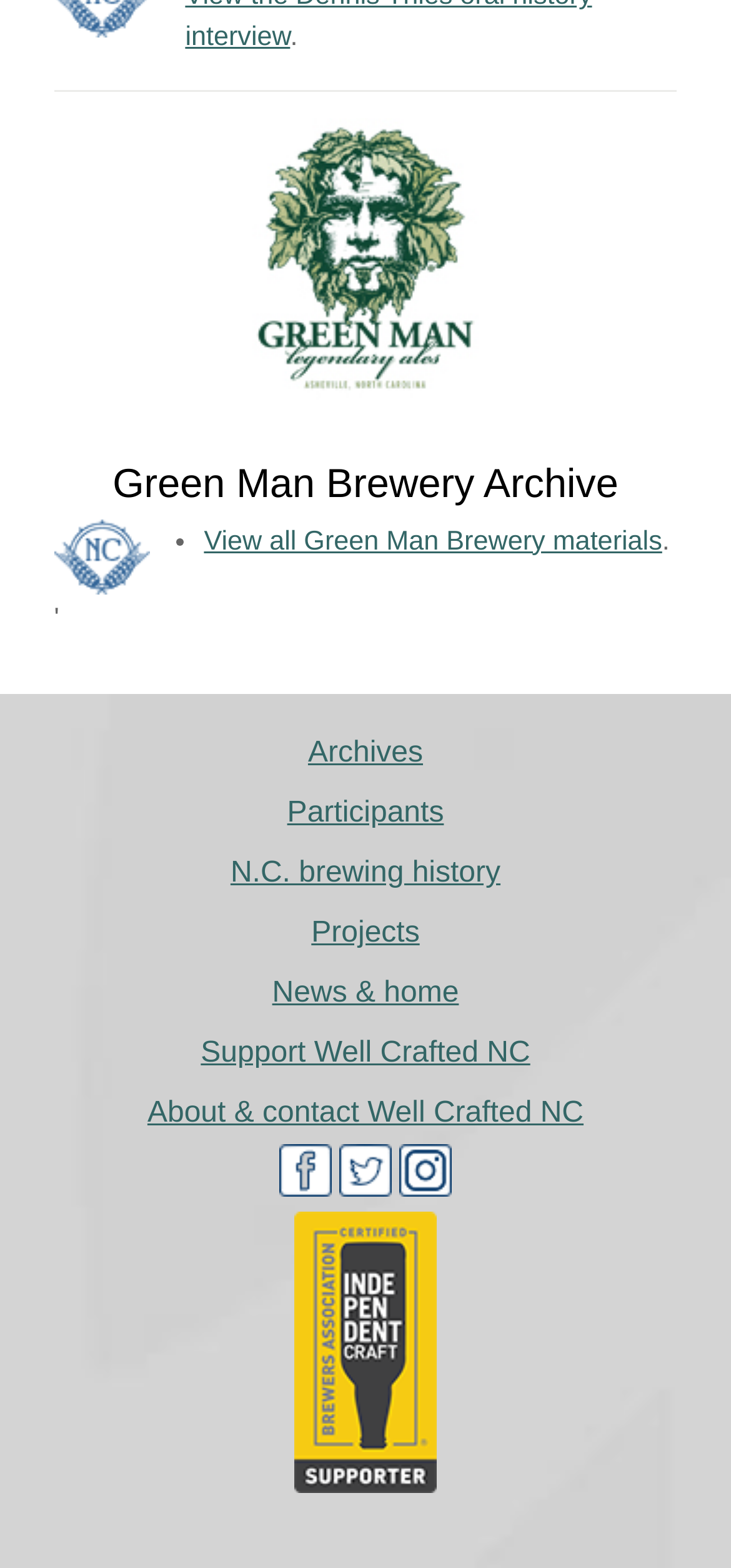Please identify the bounding box coordinates of the clickable element to fulfill the following instruction: "Follow Well Crafted NC on Facebook". The coordinates should be four float numbers between 0 and 1, i.e., [left, top, right, bottom].

[0.381, 0.748, 0.453, 0.768]